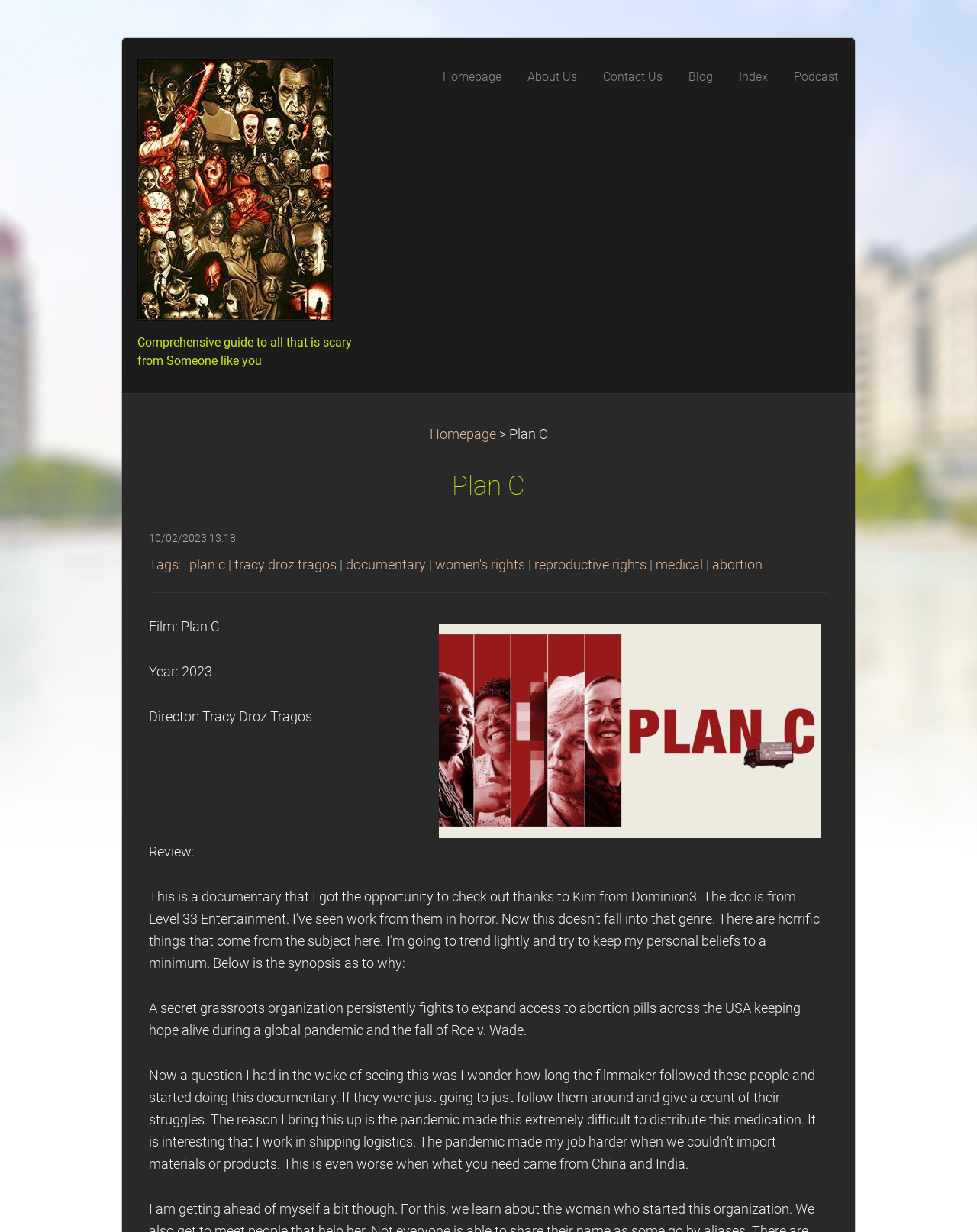Produce an elaborate caption capturing the essence of the webpage.

The webpage is a horror review website, specifically focused on the film "Plan C". At the top, there is a logo with the text "Horror Review" accompanied by an image. Below this, there is a tagline that reads "Comprehensive guide to all that is scary from Someone like you".

On the top-right corner, there is a navigation menu with links to "Homepage", "About Us", "Contact Us", "Blog", "Index", and "Podcast". Below this menu, there is a secondary navigation menu with a link to "Homepage" and the title "Plan C".

The main content of the webpage is a review of the film "Plan C", which is a documentary. The review is divided into sections, with headings and paragraphs of text. The first section provides some background information on the film, including the director and release year. The second section is the review itself, which discusses the documentary's subject matter and the reviewer's thoughts on it.

To the right of the review, there is a list of tags related to the film, including "plan c", "tracy droz tragos", "documentary", "women's rights", "reproductive rights", "medical", and "abortion". These tags are separated by vertical lines.

The review is quite detailed, with the reviewer discussing their personal experience watching the documentary and their thoughts on the subject matter. The reviewer also mentions their profession in shipping logistics and how it relates to the documentary's themes. Overall, the webpage provides a comprehensive review of the film "Plan C" and its themes.